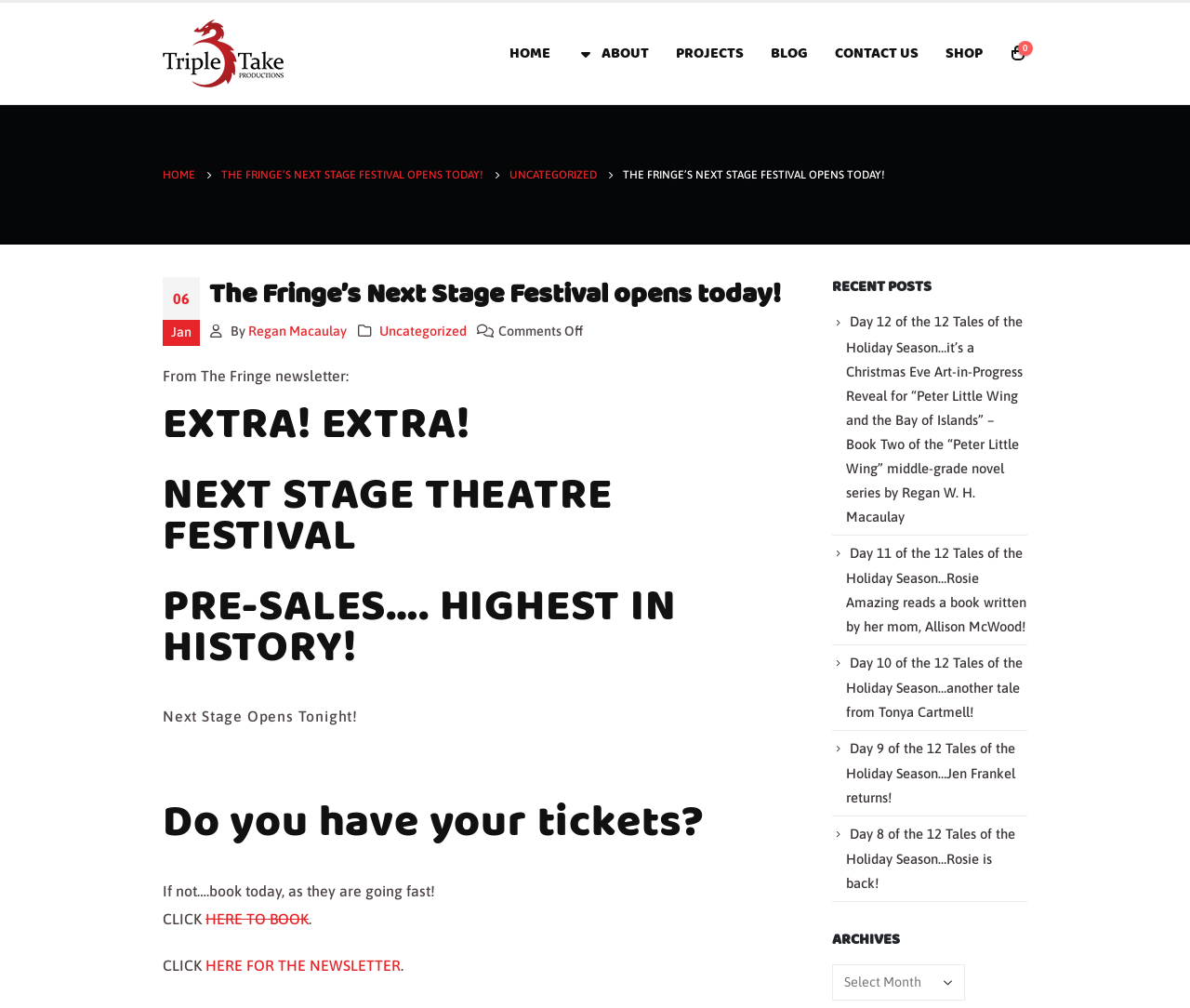Please find the bounding box coordinates of the element that needs to be clicked to perform the following instruction: "Book tickets by clicking 'HERE TO BOOK'". The bounding box coordinates should be four float numbers between 0 and 1, represented as [left, top, right, bottom].

[0.173, 0.903, 0.259, 0.92]